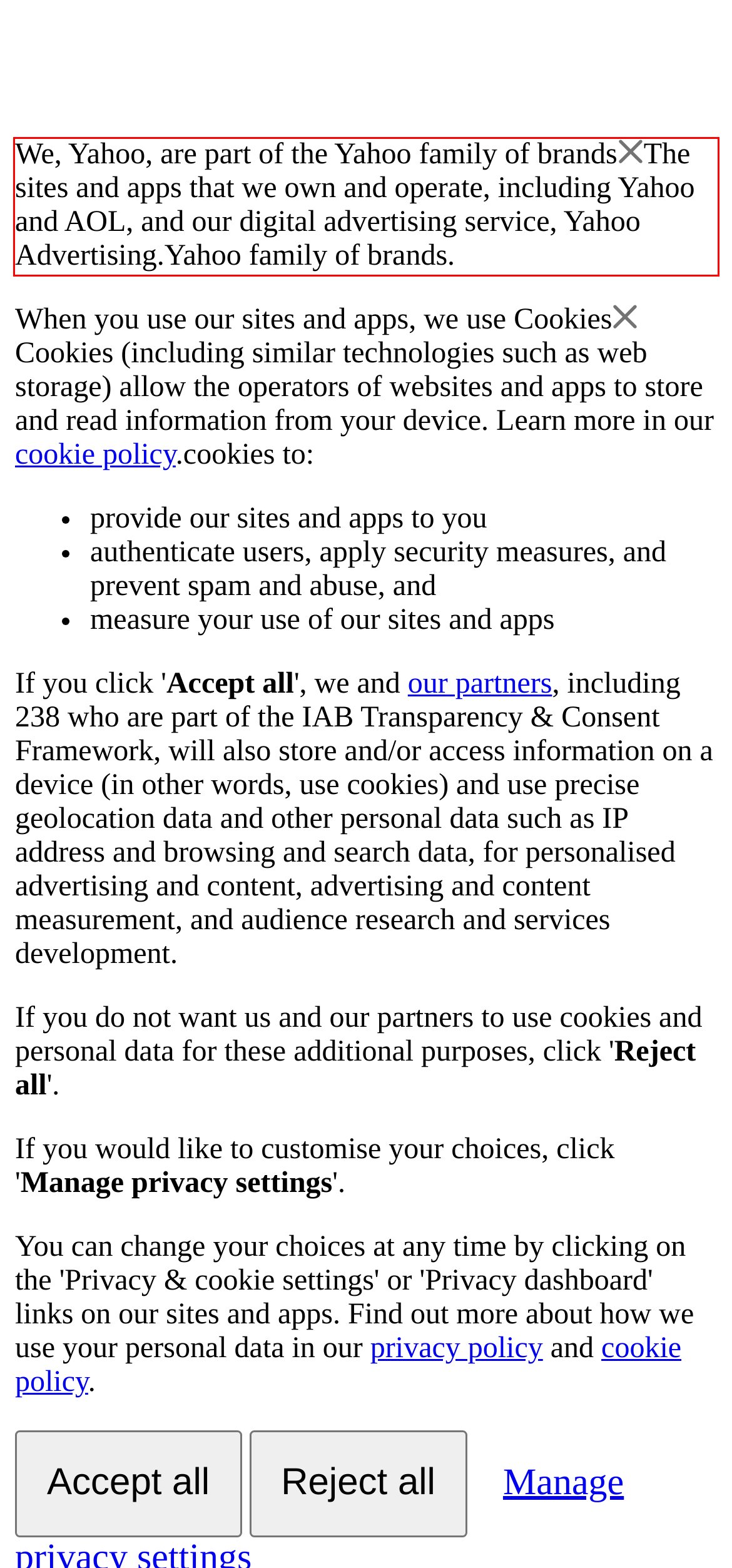Given a webpage screenshot with a red bounding box, perform OCR to read and deliver the text enclosed by the red bounding box.

We, Yahoo, are part of the Yahoo family of brandsThe sites and apps that we own and operate, including Yahoo and AOL, and our digital advertising service, Yahoo Advertising.Yahoo family of brands.